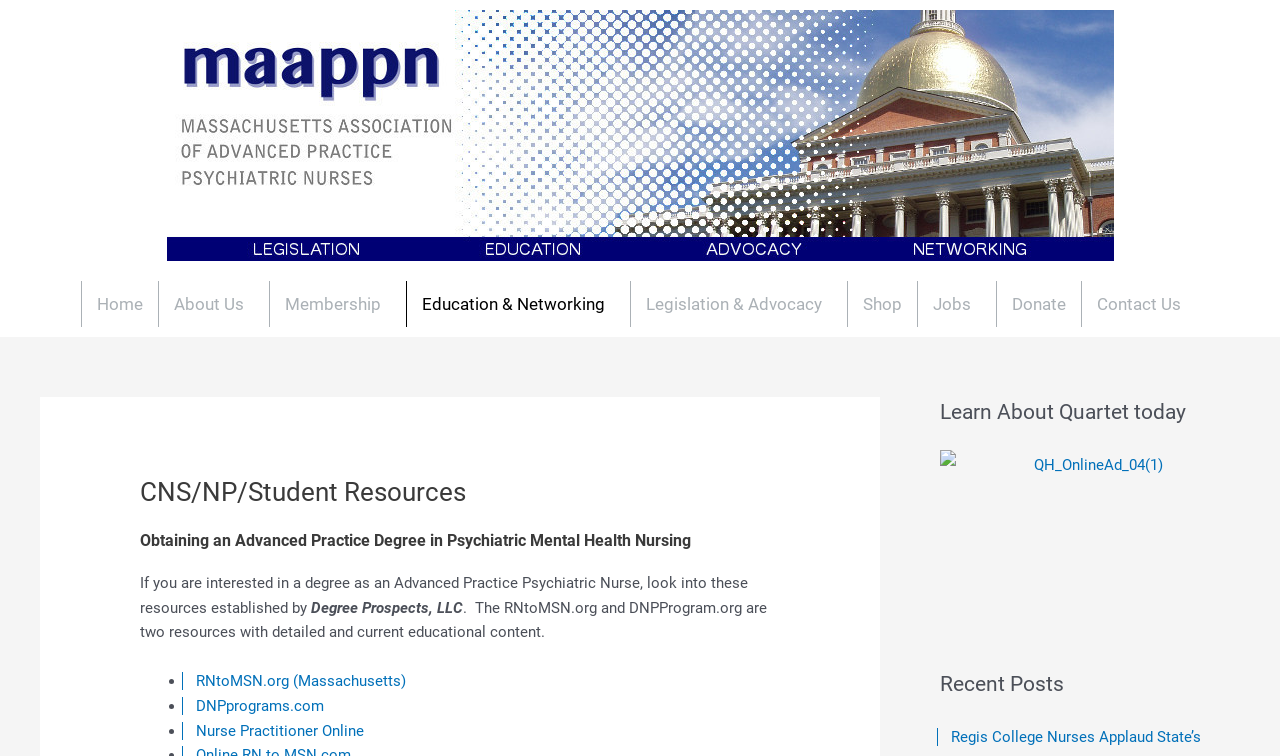What are the two resources mentioned for educational content?
Based on the screenshot, provide a one-word or short-phrase response.

RNtoMSN.org and DNPProgram.org